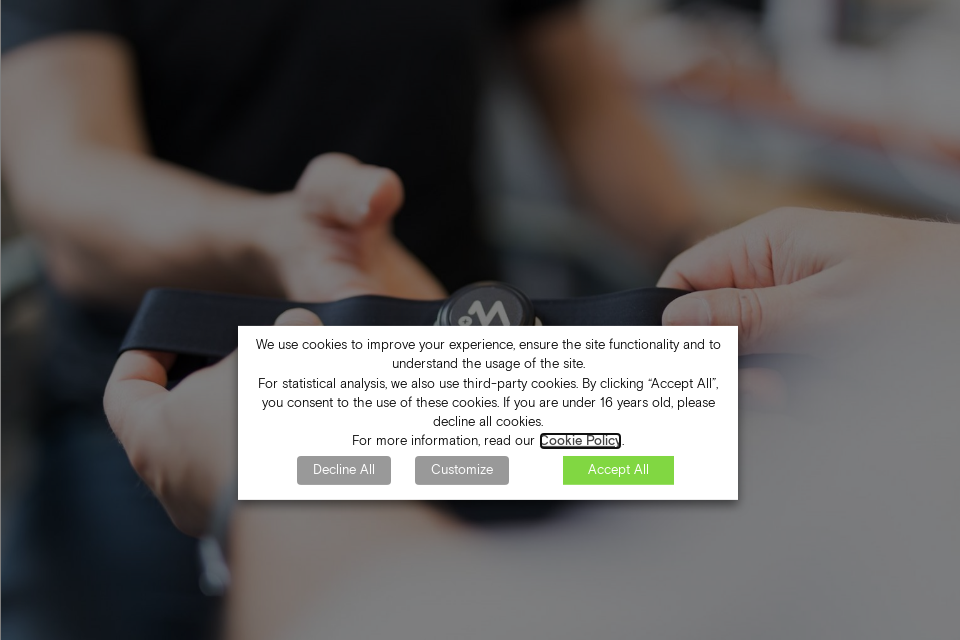Provide your answer in a single word or phrase: 
How many hands are shown in the background?

Additional hands